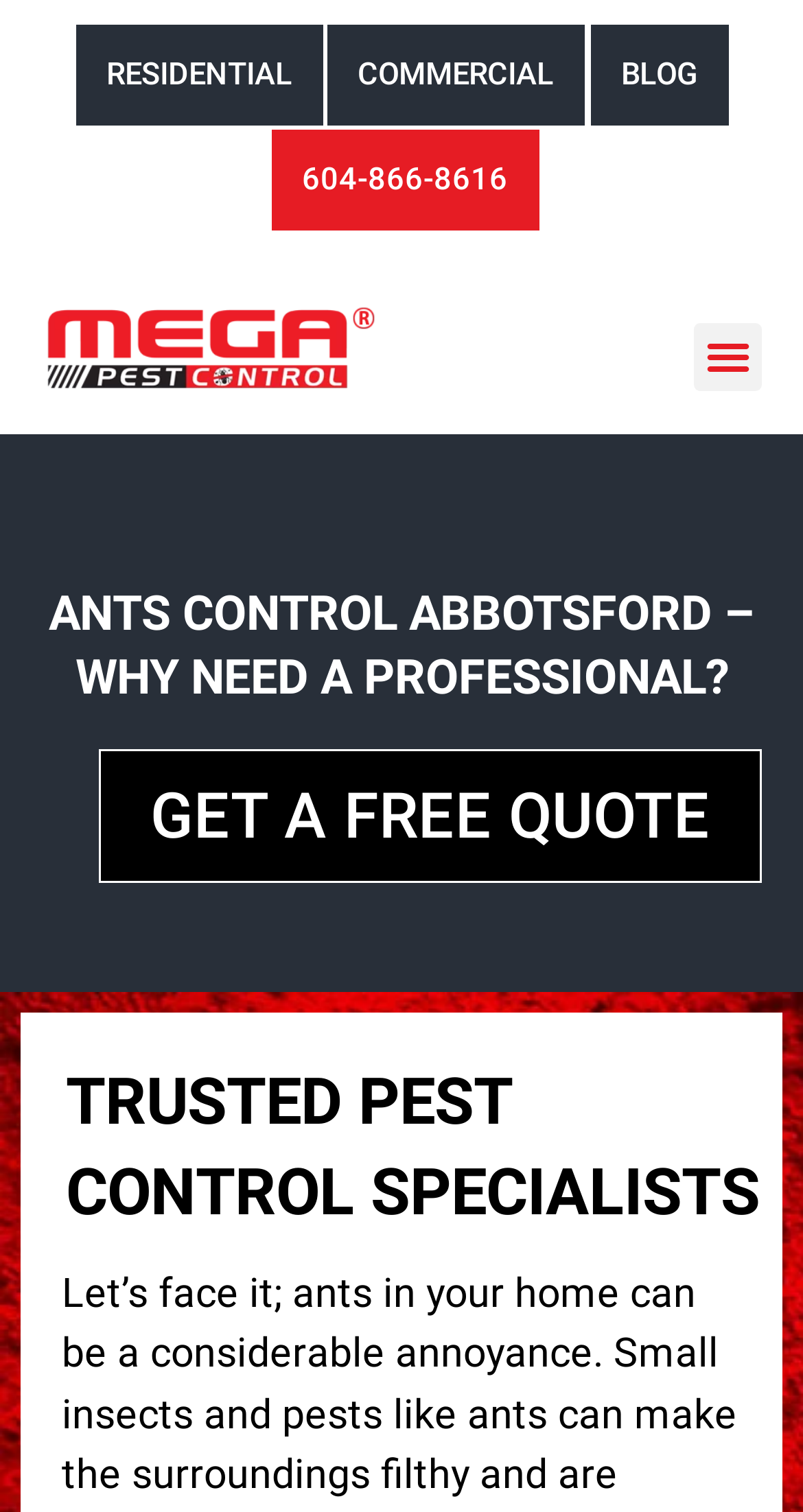Describe all significant elements and features of the webpage.

The webpage is about Ants Control Abbotsford services provided by Mega Pest Control. At the top, there are three links: "RESIDENTIAL", "COMMERCIAL", and "BLOG", positioned horizontally next to each other. Below these links, there is a phone number "604-866-8616" displayed as a link. 

To the left of the phone number, there is a logo of Mega Pest Control, which is an image with a link to the company's main page. On the top right corner, there is a "Menu Toggle" button. 

The main content of the webpage starts with a heading "ANTS CONTROL ABBOTSFORD – WHY NEED A PROFESSIONAL?" followed by a call-to-action link "GET A FREE QUOTE" at the bottom. 

Further down, there is another heading "TRUSTED PEST CONTROL SPECIALISTS" that likely introduces the company's expertise and services. Overall, the webpage appears to be a service page for ants control in Abbotsford, providing contact information and a brief overview of the company's services.